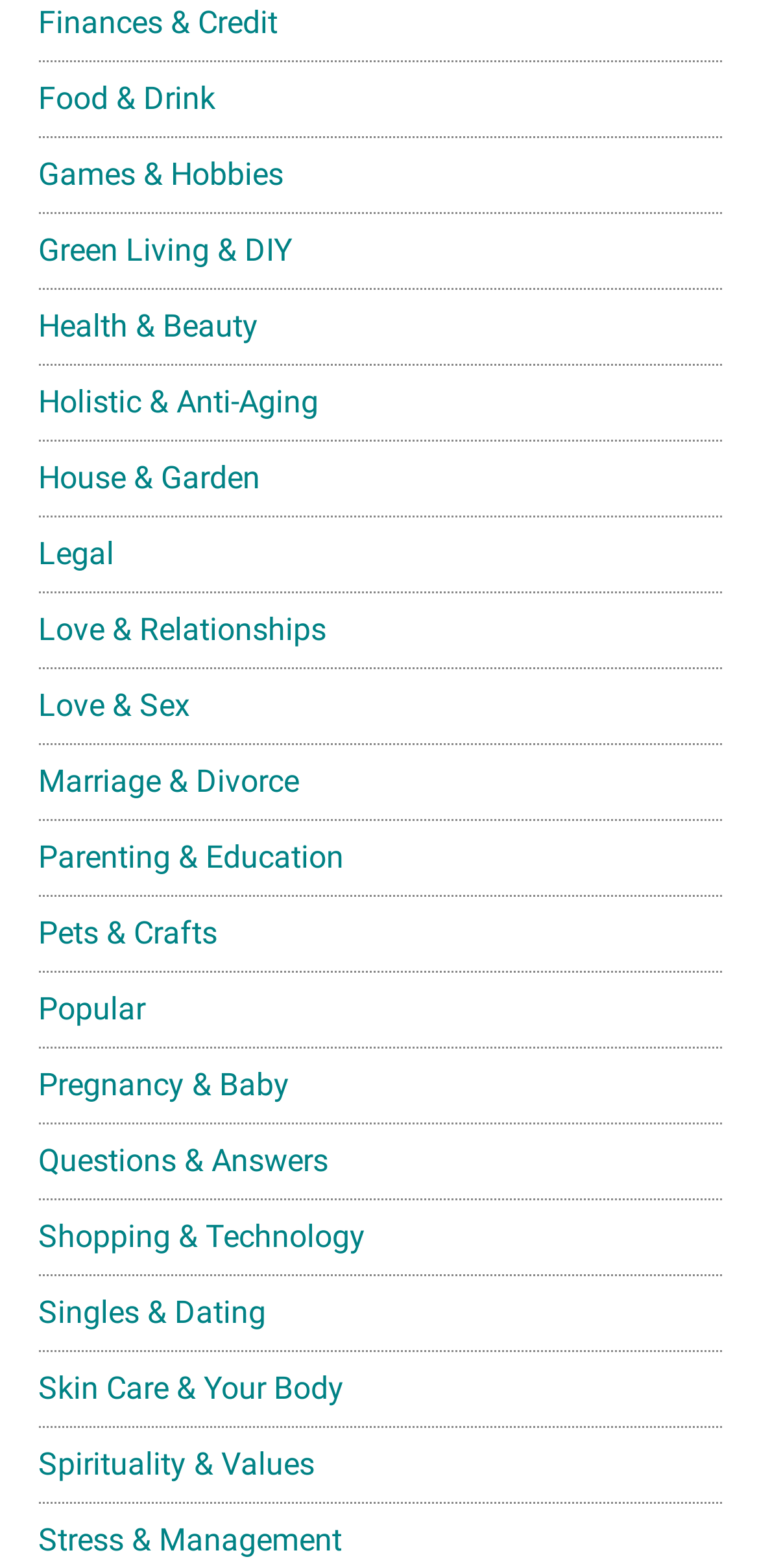Determine the bounding box coordinates of the clickable region to carry out the instruction: "View Accounting".

None